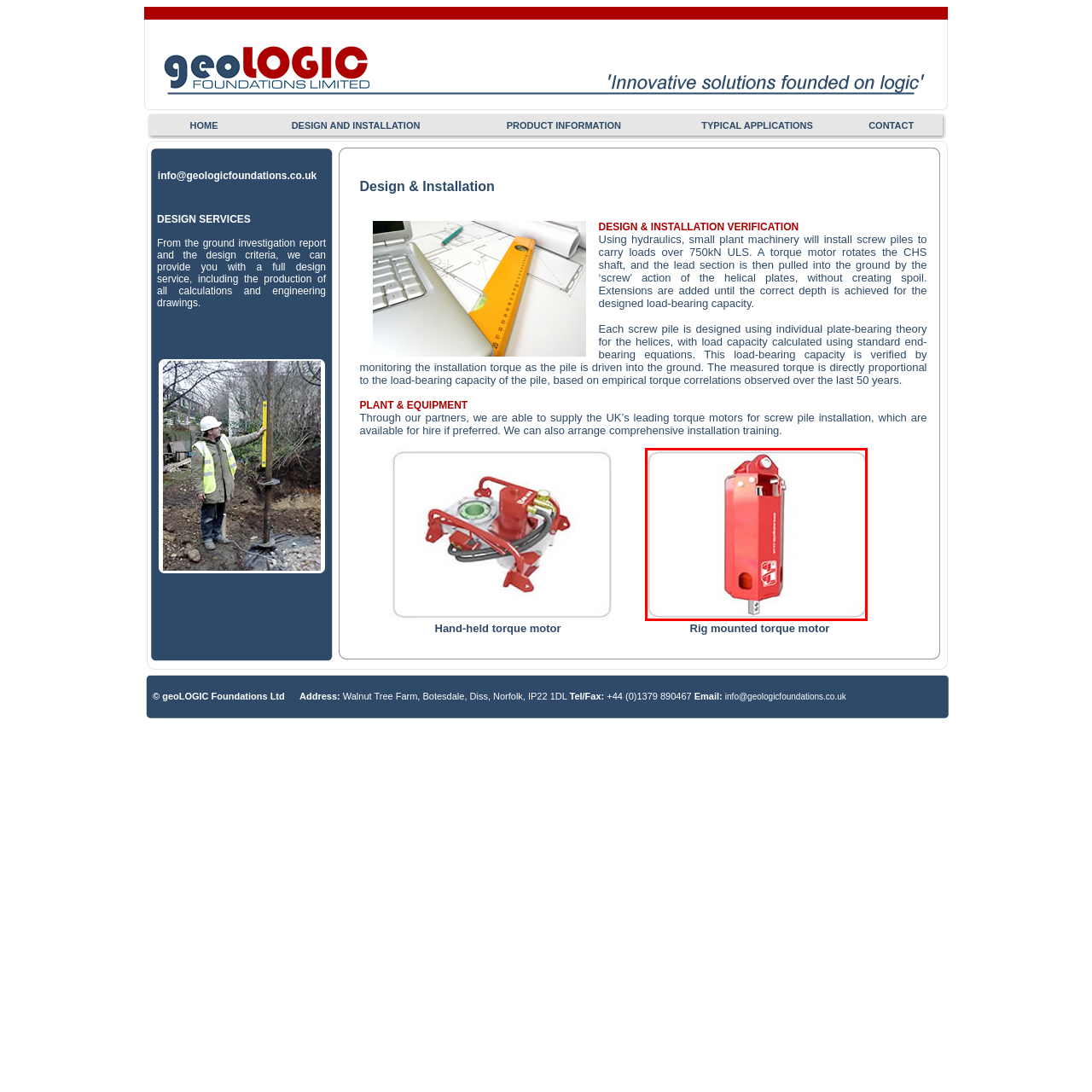Pay attention to the section of the image delineated by the white outline and provide a detailed response to the subsequent question, based on your observations: 
What is the minimum load-bearing capacity of the piles installed using this motor?

The caption specifies that the piles installed using this motor can carry substantial loads, with specifications of over 750kN ULS. This indicates that the minimum load-bearing capacity of the piles is at least 750kN ULS.